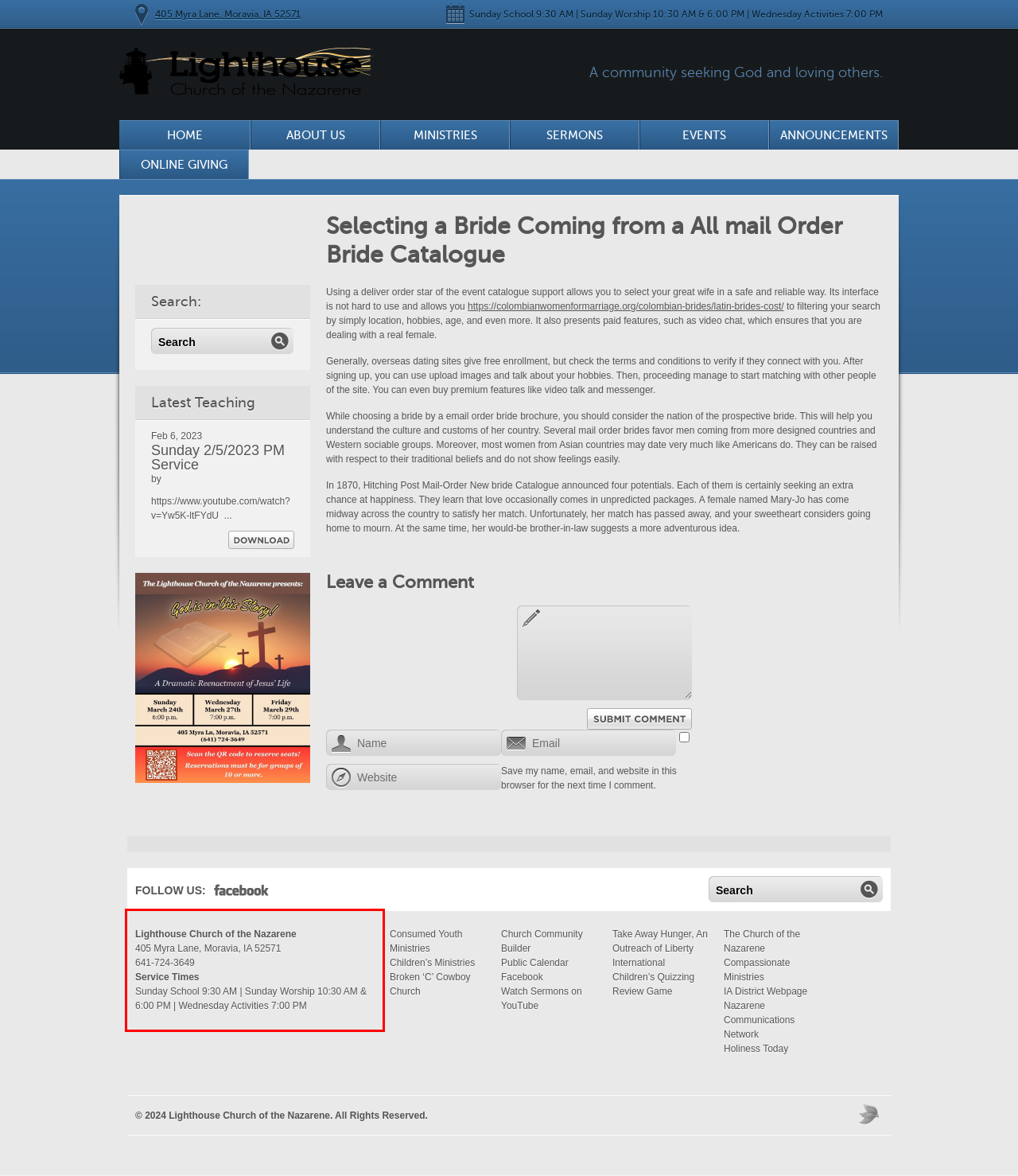Please examine the webpage screenshot containing a red bounding box and use OCR to recognize and output the text inside the red bounding box.

Lighthouse Church of the Nazarene 405 Myra Lane, Moravia, IA 52571 641-724-3649 Service Times Sunday School 9:30 AM | Sunday Worship 10:30 AM & 6:00 PM | Wednesday Activities 7:00 PM